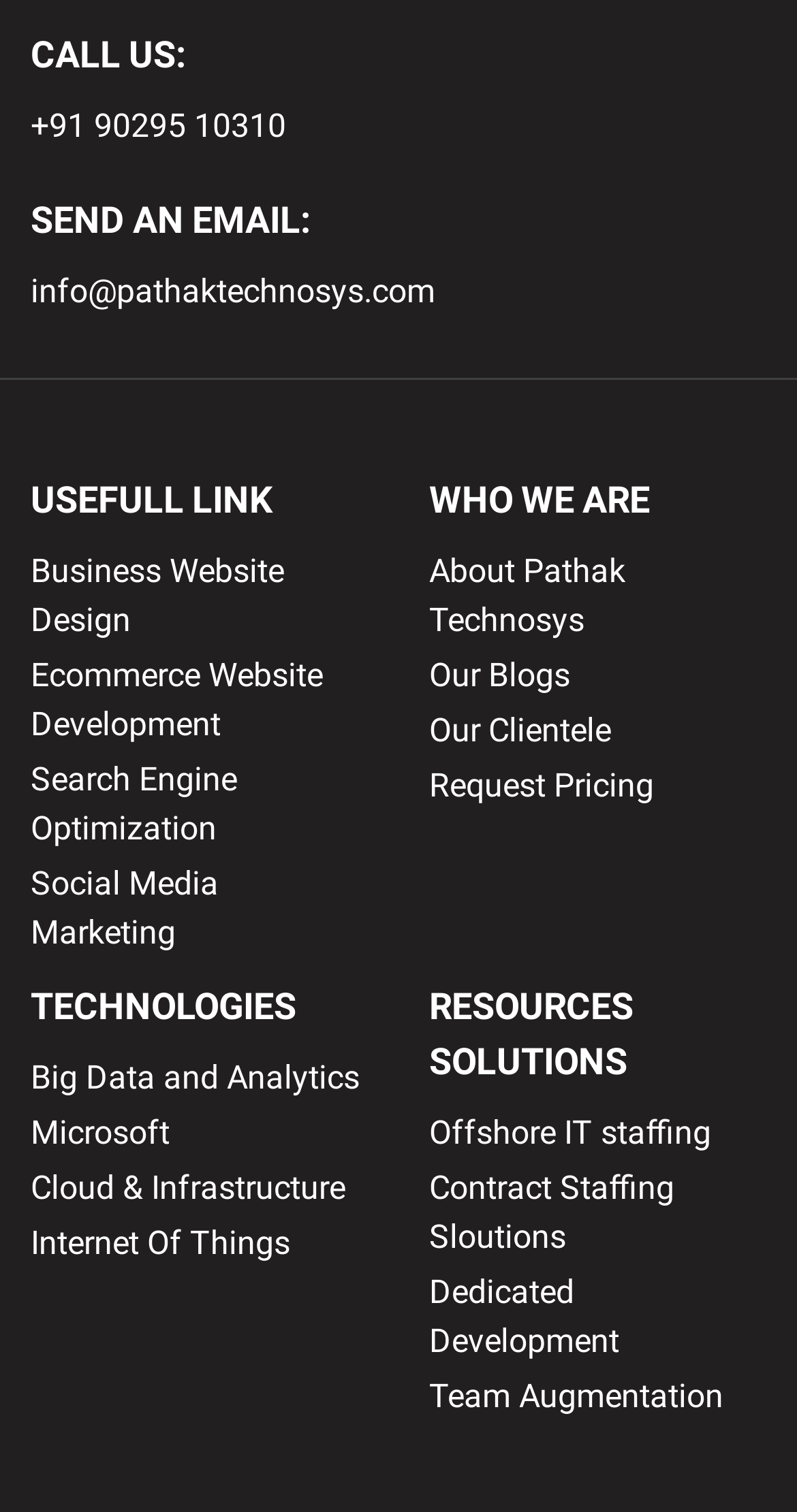Please find the bounding box for the following UI element description. Provide the coordinates in (top-left x, top-left y, bottom-right x, bottom-right y) format, with values between 0 and 1: <Previous page: 925

None